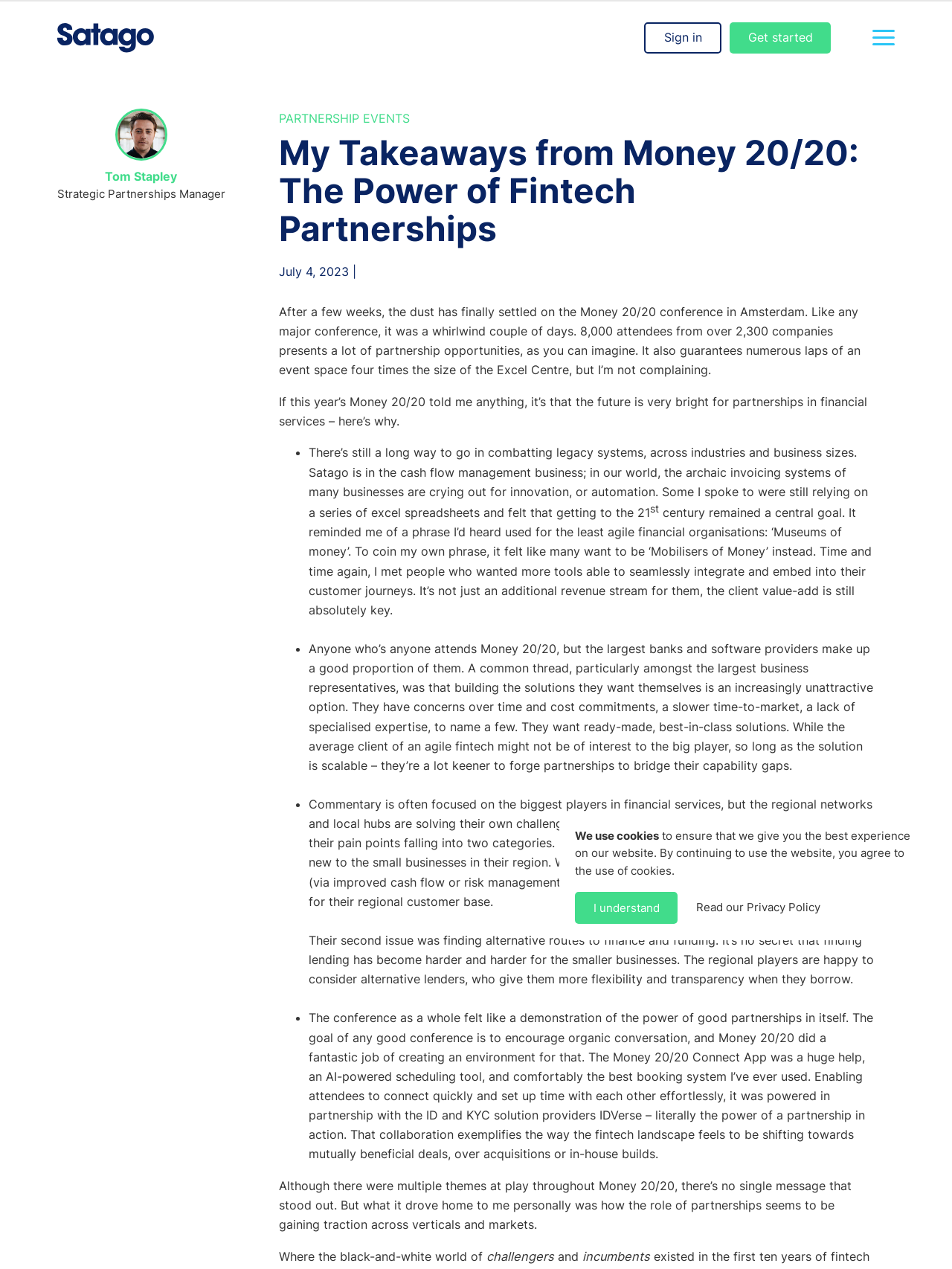How many list markers are there in the article?
Please provide a single word or phrase based on the screenshot.

4